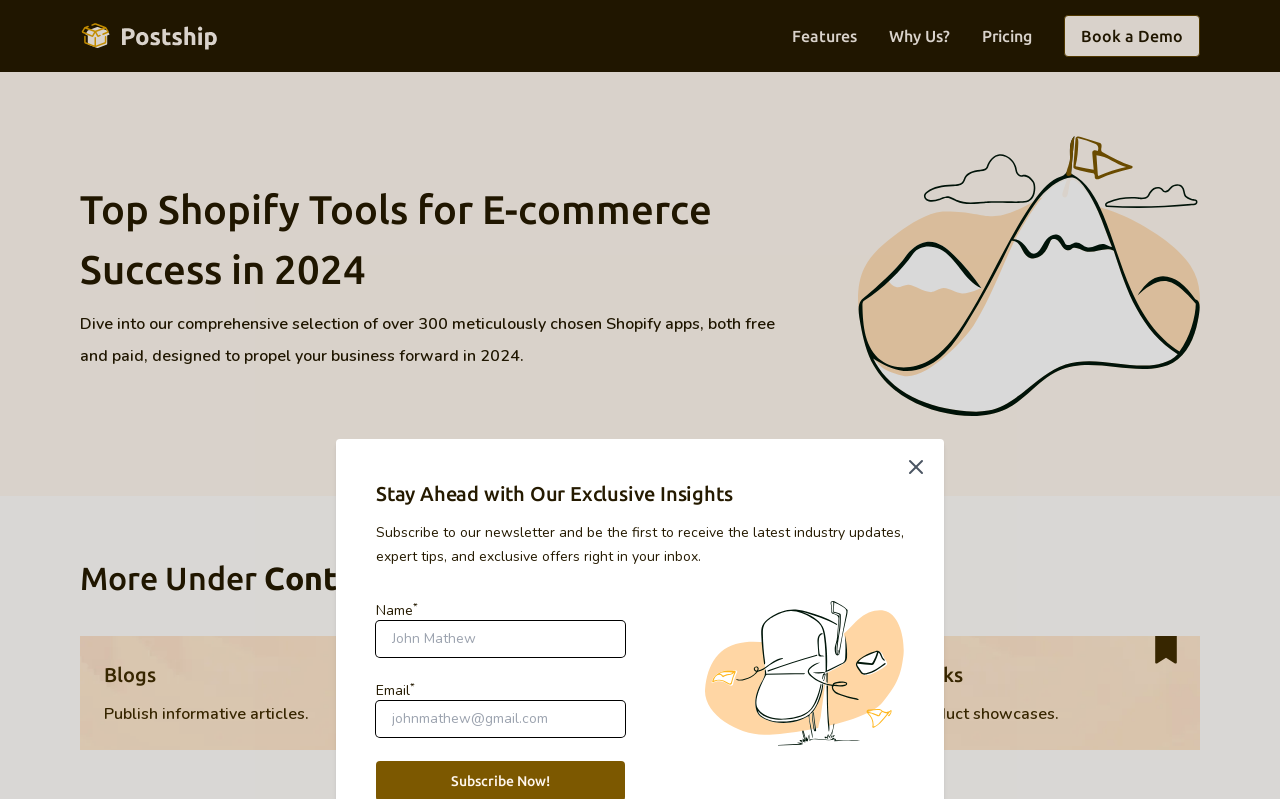Based on the image, give a detailed response to the question: What is the main topic of the webpage?

Based on the webpage's structure and content, it appears to be discussing various Shopify apps related to content marketing, with sections dedicated to different types of apps and their descriptions.